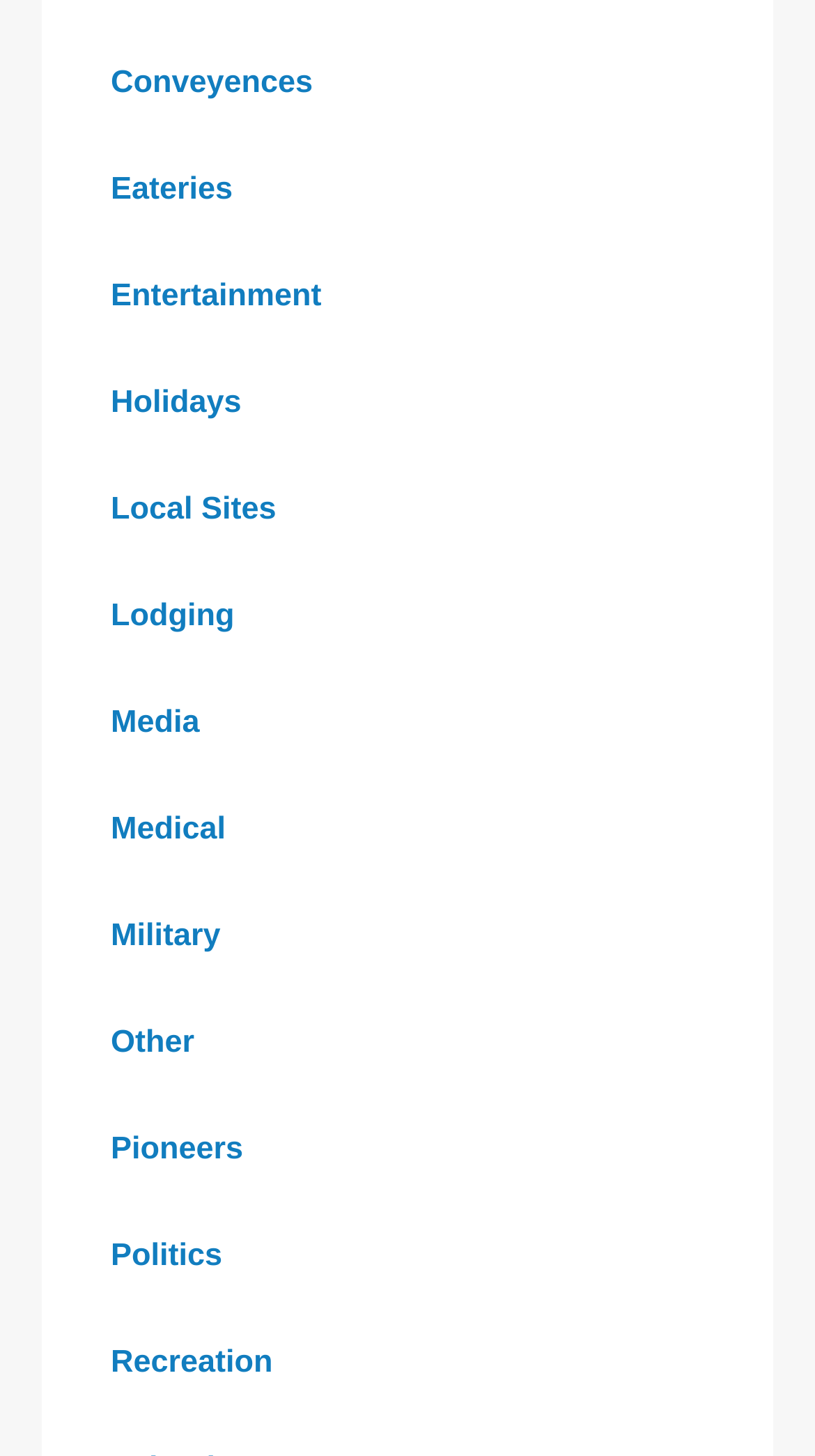Please identify the bounding box coordinates of the element I should click to complete this instruction: 'Discover Local Sites'. The coordinates should be given as four float numbers between 0 and 1, like this: [left, top, right, bottom].

[0.09, 0.313, 0.385, 0.387]